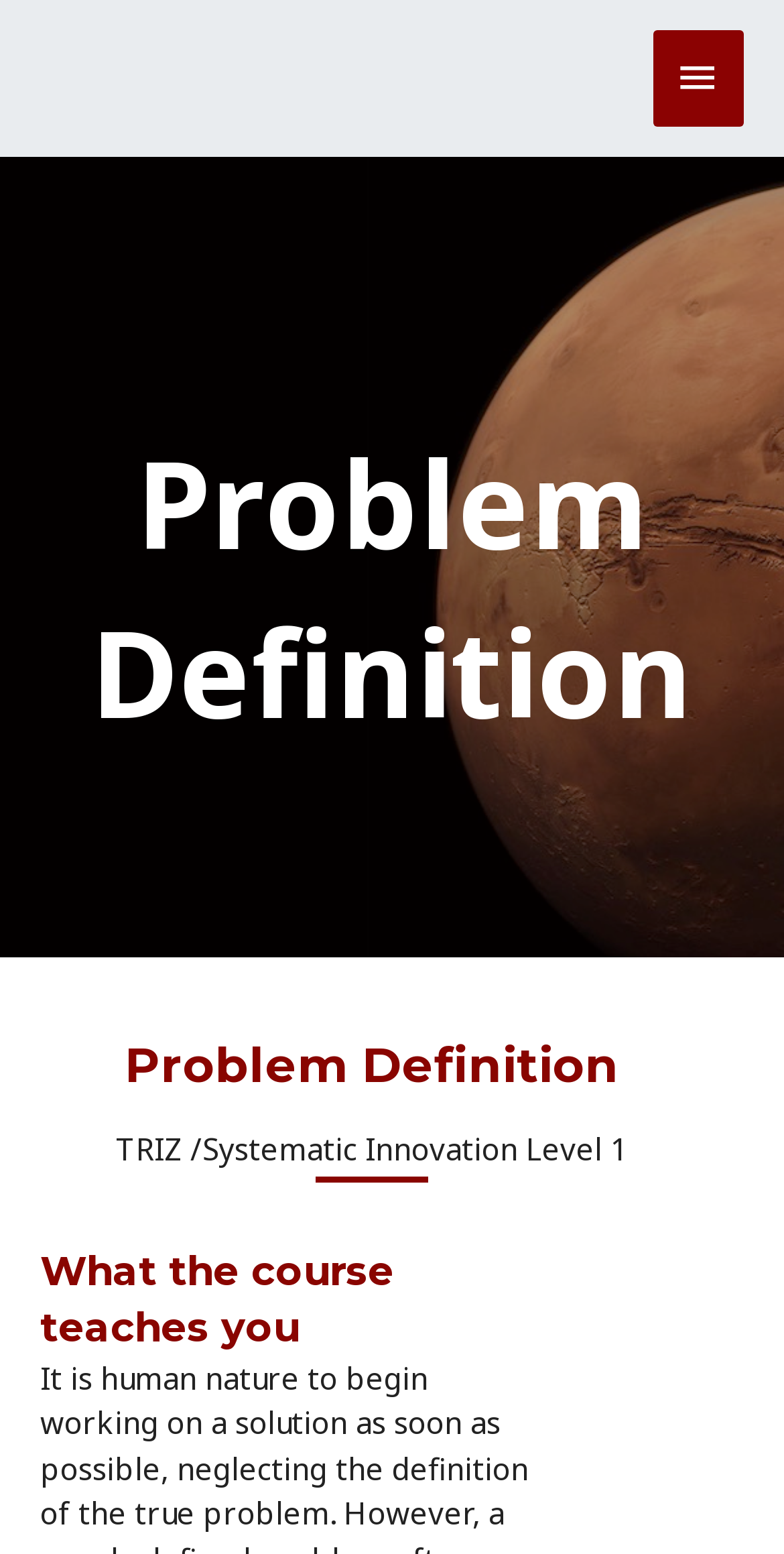Identify the bounding box for the UI element specified in this description: "Main Menu". The coordinates must be four float numbers between 0 and 1, formatted as [left, top, right, bottom].

[0.832, 0.02, 0.949, 0.081]